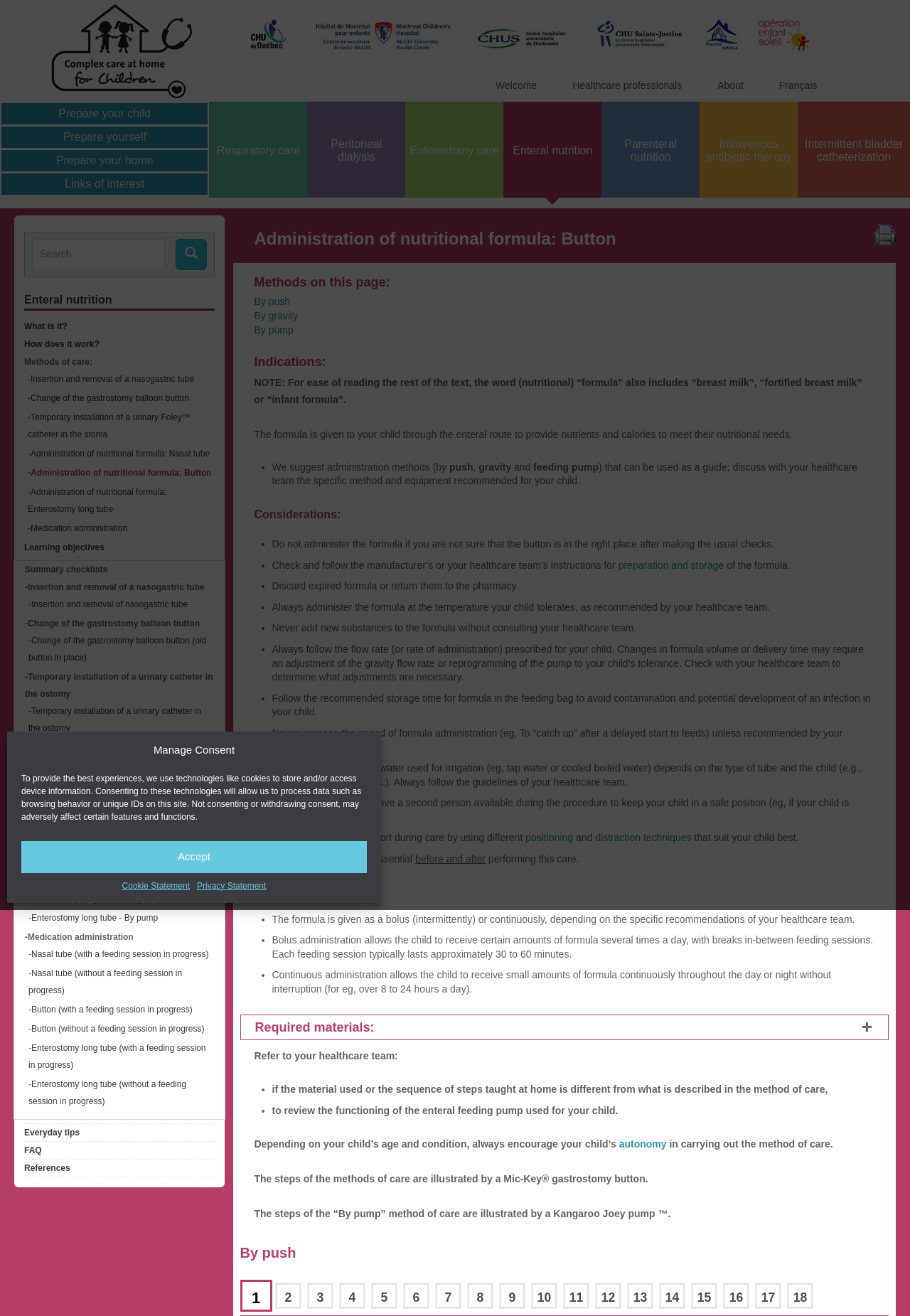What is the 'Learning objectives' link related to?
Please provide a single word or phrase based on the screenshot.

Education